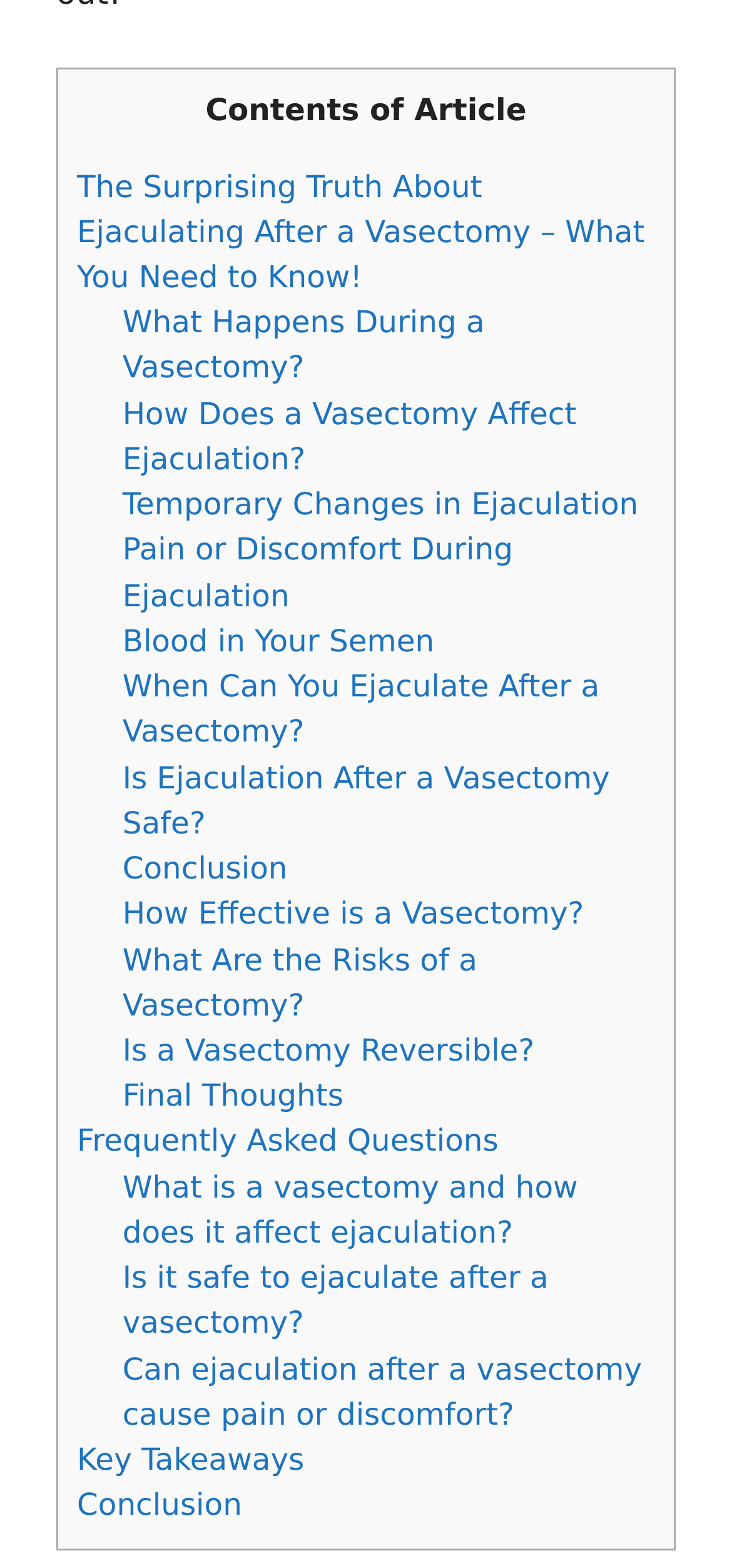Answer the following query with a single word or phrase:
What is the topic of the article?

Vasectomy and ejaculation